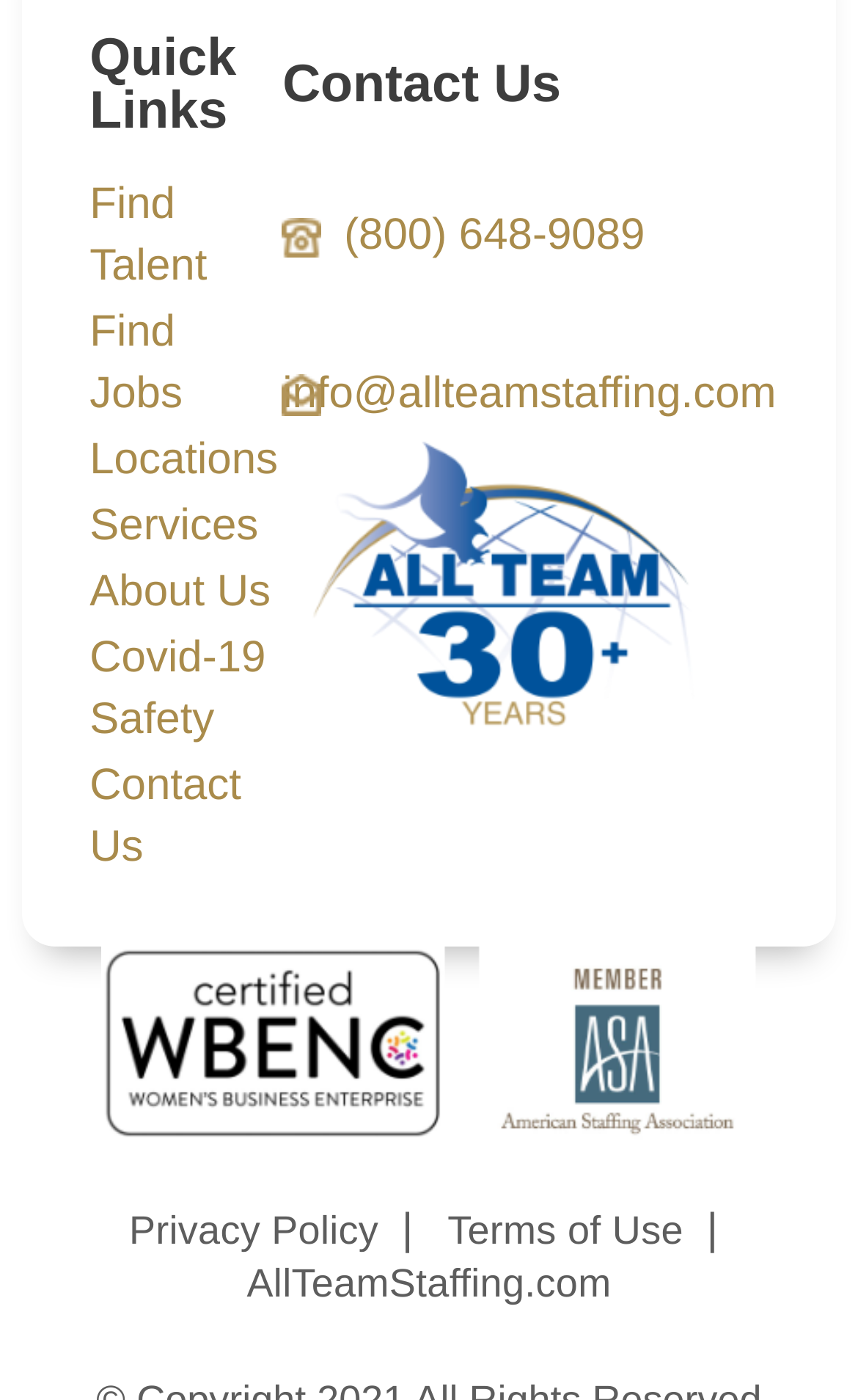Locate the bounding box coordinates of the clickable area needed to fulfill the instruction: "Read Privacy Policy".

[0.15, 0.863, 0.441, 0.894]